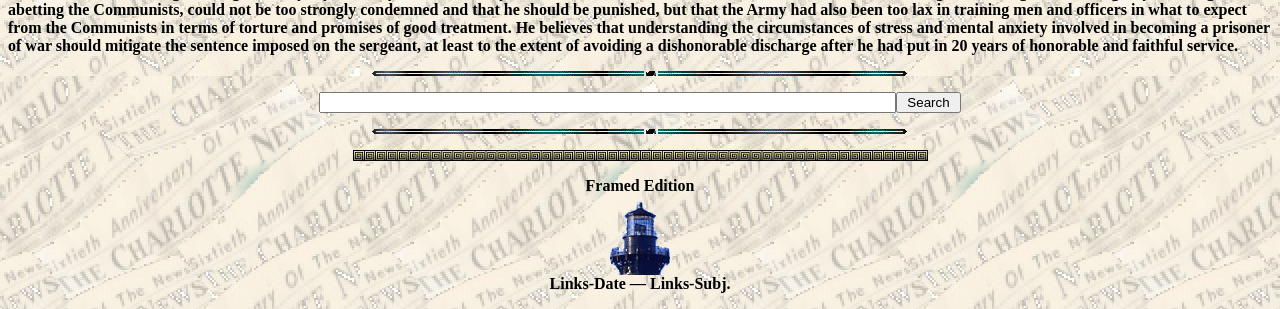What is the function of the button?
Can you provide a detailed and comprehensive answer to the question?

The button is labeled 'Search' and is located next to a textbox, implying that it is used to initiate a search query.